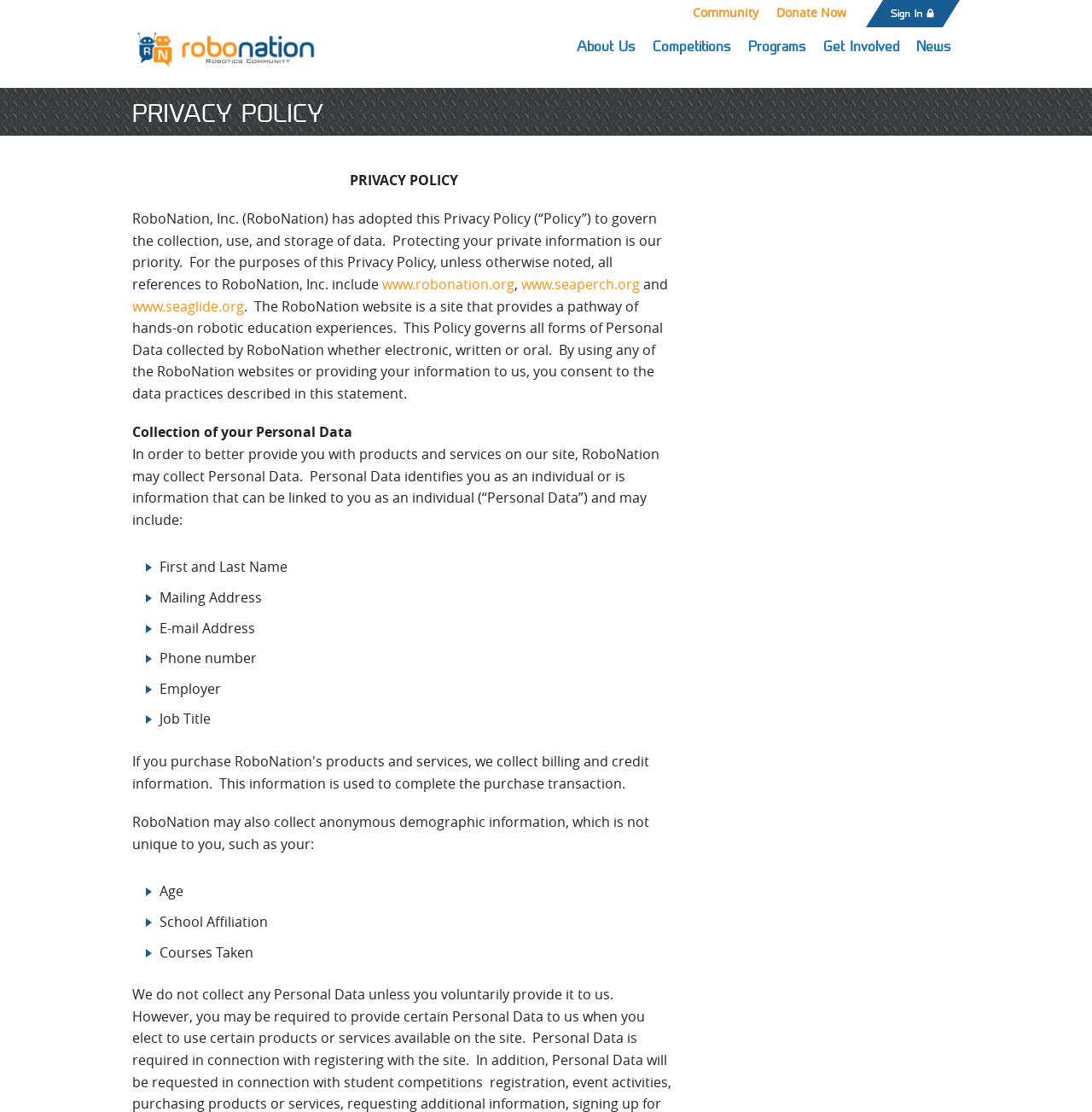Determine the bounding box coordinates of the region I should click to achieve the following instruction: "Click on Community". Ensure the bounding box coordinates are four float numbers between 0 and 1, i.e., [left, top, right, bottom].

[0.634, 0.003, 0.694, 0.02]